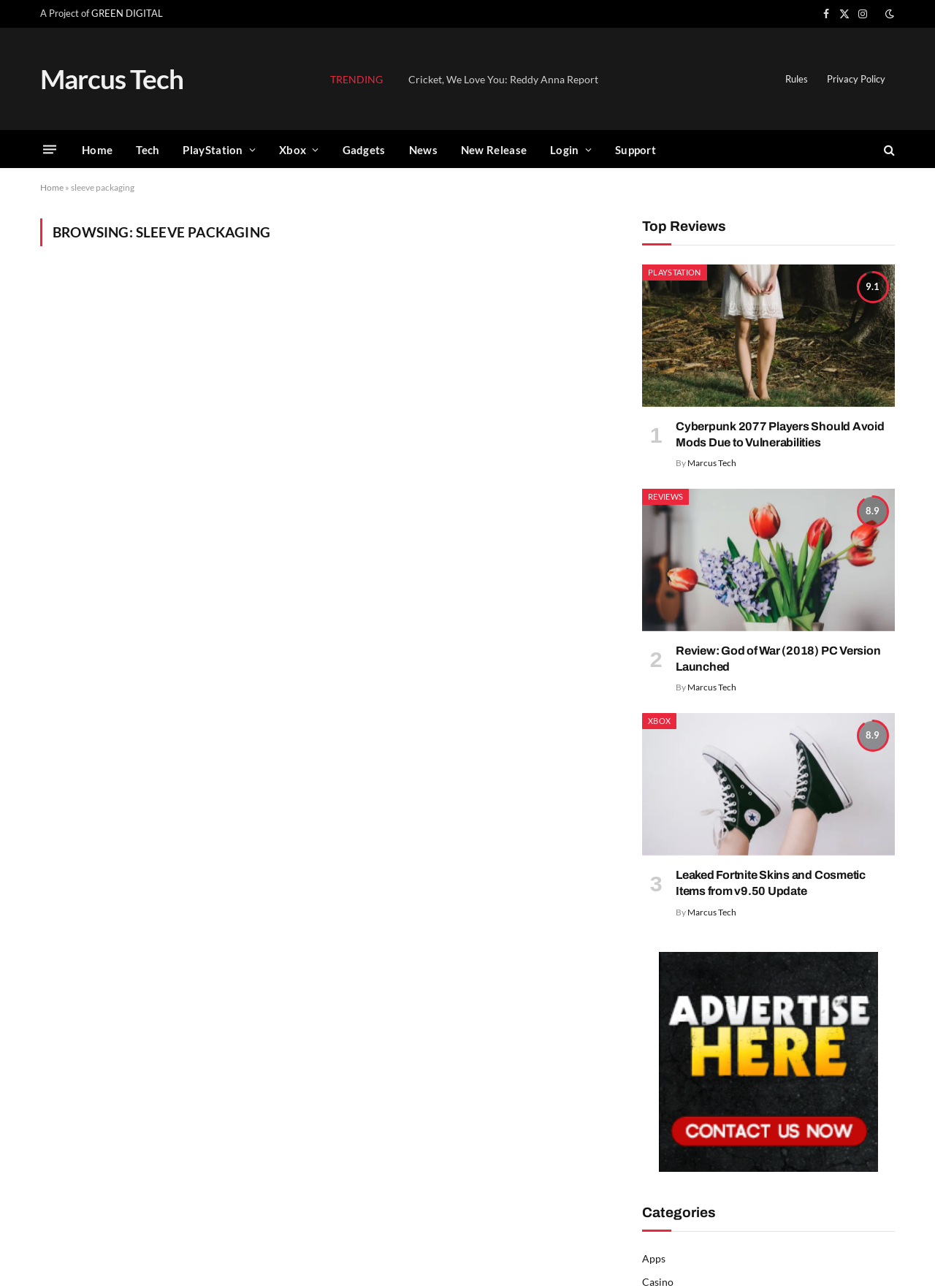Answer succinctly with a single word or phrase:
What is the last category listed in the 'Categories' section?

Apps